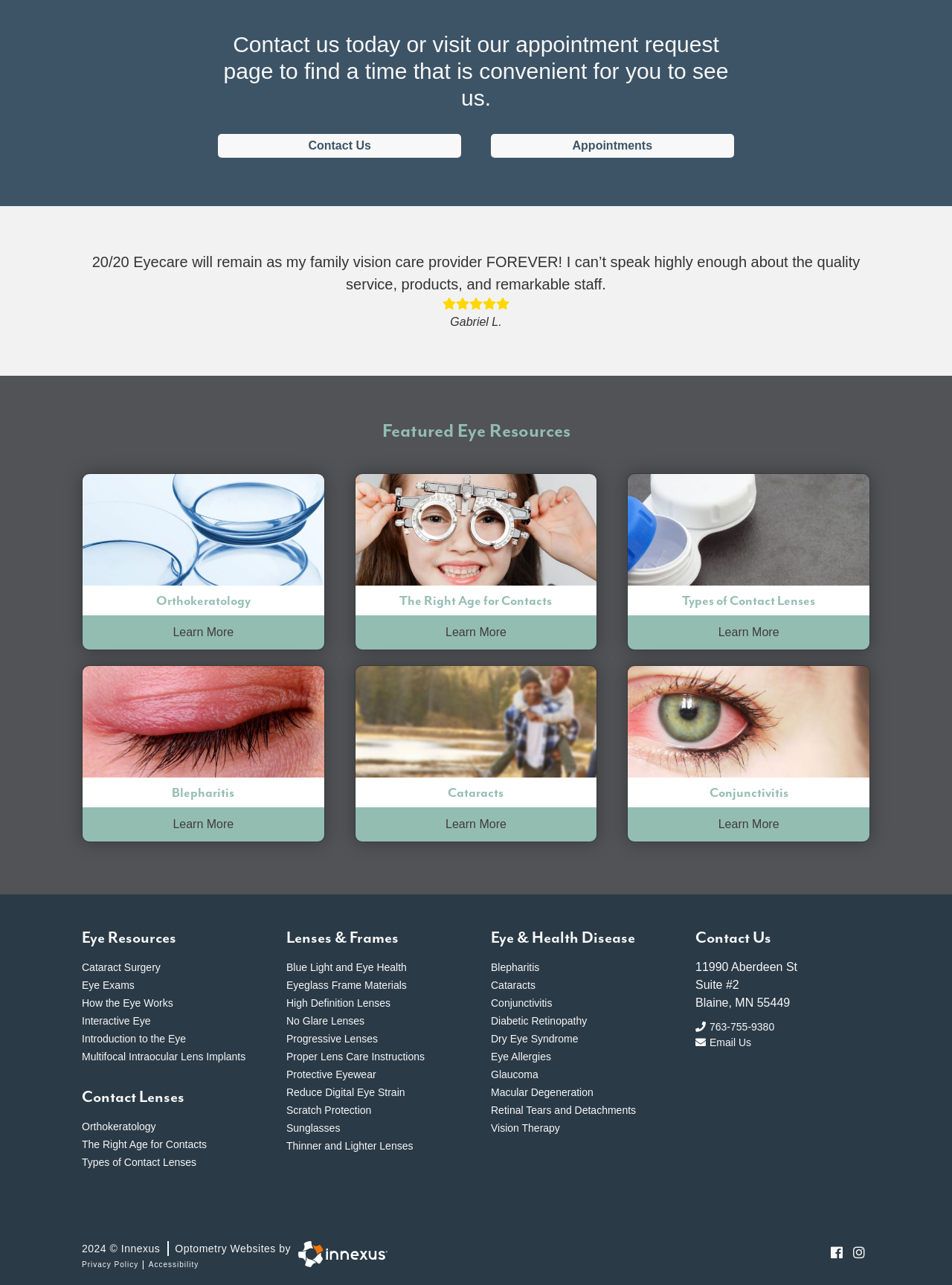Please provide the bounding box coordinates for the element that needs to be clicked to perform the instruction: "Visit the Eye Resources page". The coordinates must consist of four float numbers between 0 and 1, formatted as [left, top, right, bottom].

[0.086, 0.719, 0.27, 0.74]